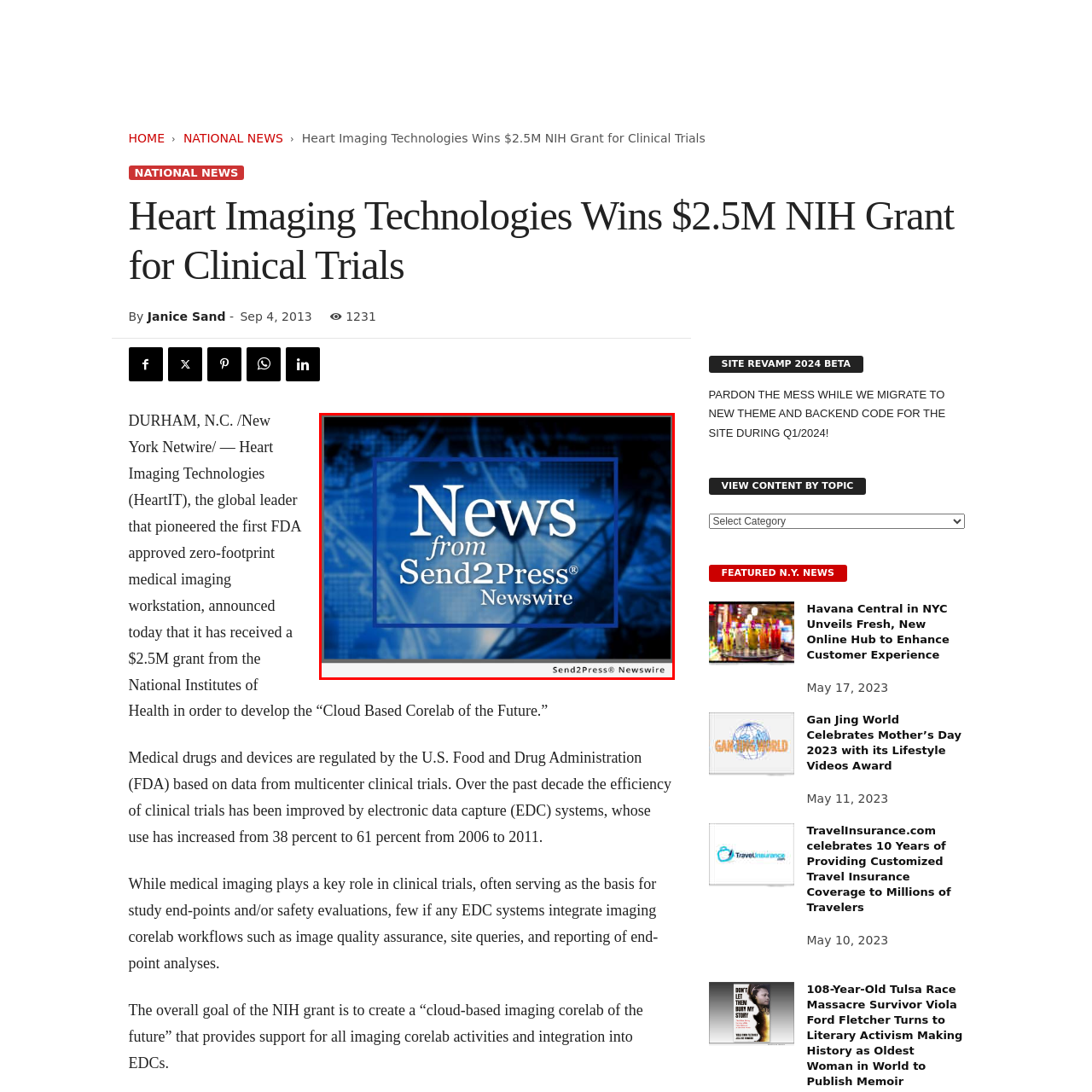Offer a detailed account of the image that is framed by the red bounding box.

The image features a bold and modern design showcasing the text "News from Send2Press® Newswire" prominently displayed in white against a vibrant blue background. This dynamic visual reinforces the media outlet's identity, with a subtle graphic element suggesting global connectivity, such as a map with geographic lines. The layout is clean and professional, aimed at conveying trustworthiness and timely news updates. This image serves as an introductory graphic, encapsulating the essence of news distribution and the modernity of the Send2Press® brand.